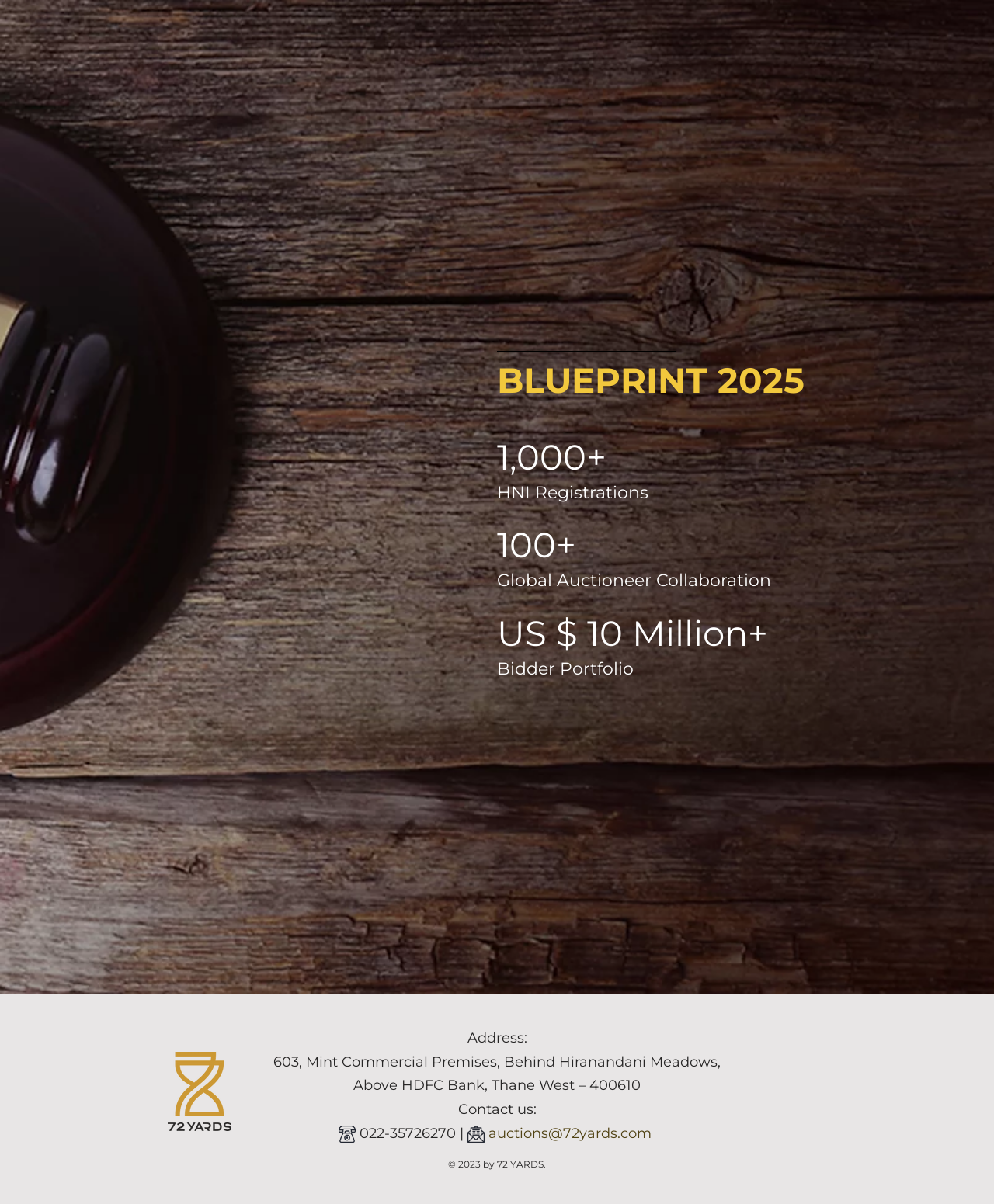What is the company's name?
Can you give a detailed and elaborate answer to the question?

The company's name can be found at the bottom of the webpage, in the copyright section, which states '© 2023 by 72 YARDS.'